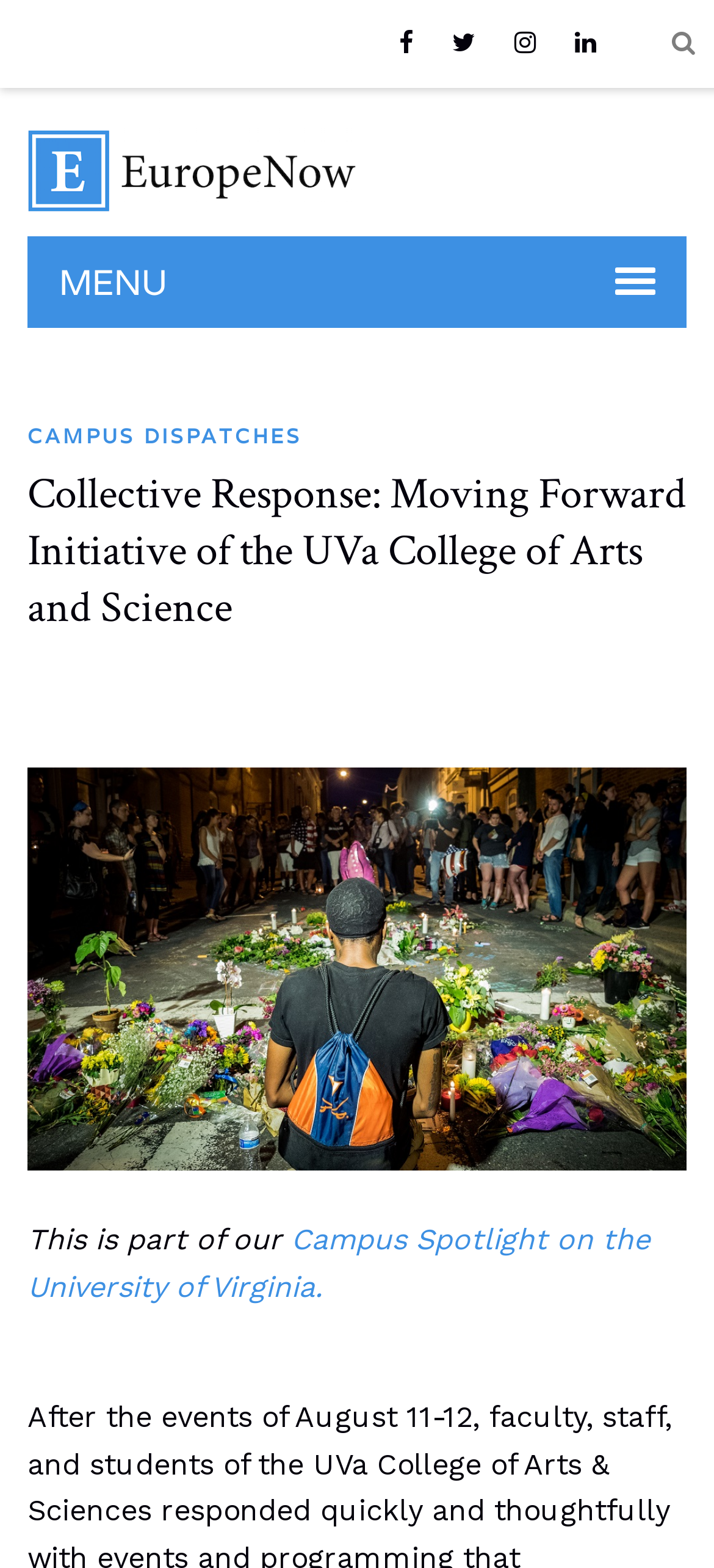Specify the bounding box coordinates of the area to click in order to follow the given instruction: "open the MENU."

[0.051, 0.157, 0.949, 0.203]